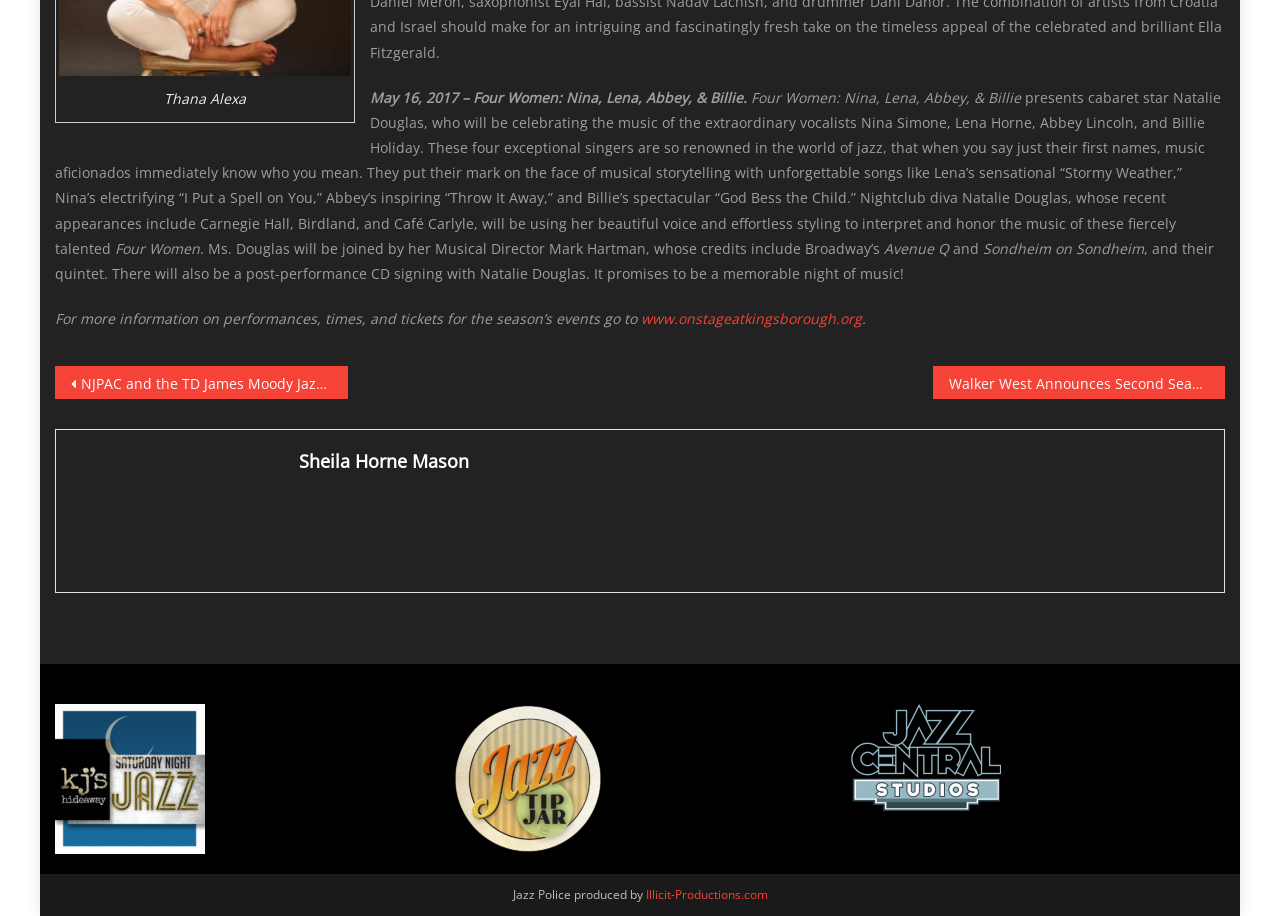Please analyze the image and give a detailed answer to the question:
How many images are at the bottom of the page?

There are three images at the bottom of the page, as indicated by the image elements at coordinates [0.043, 0.769, 0.161, 0.933], [0.354, 0.769, 0.471, 0.933], and [0.665, 0.769, 0.782, 0.886].